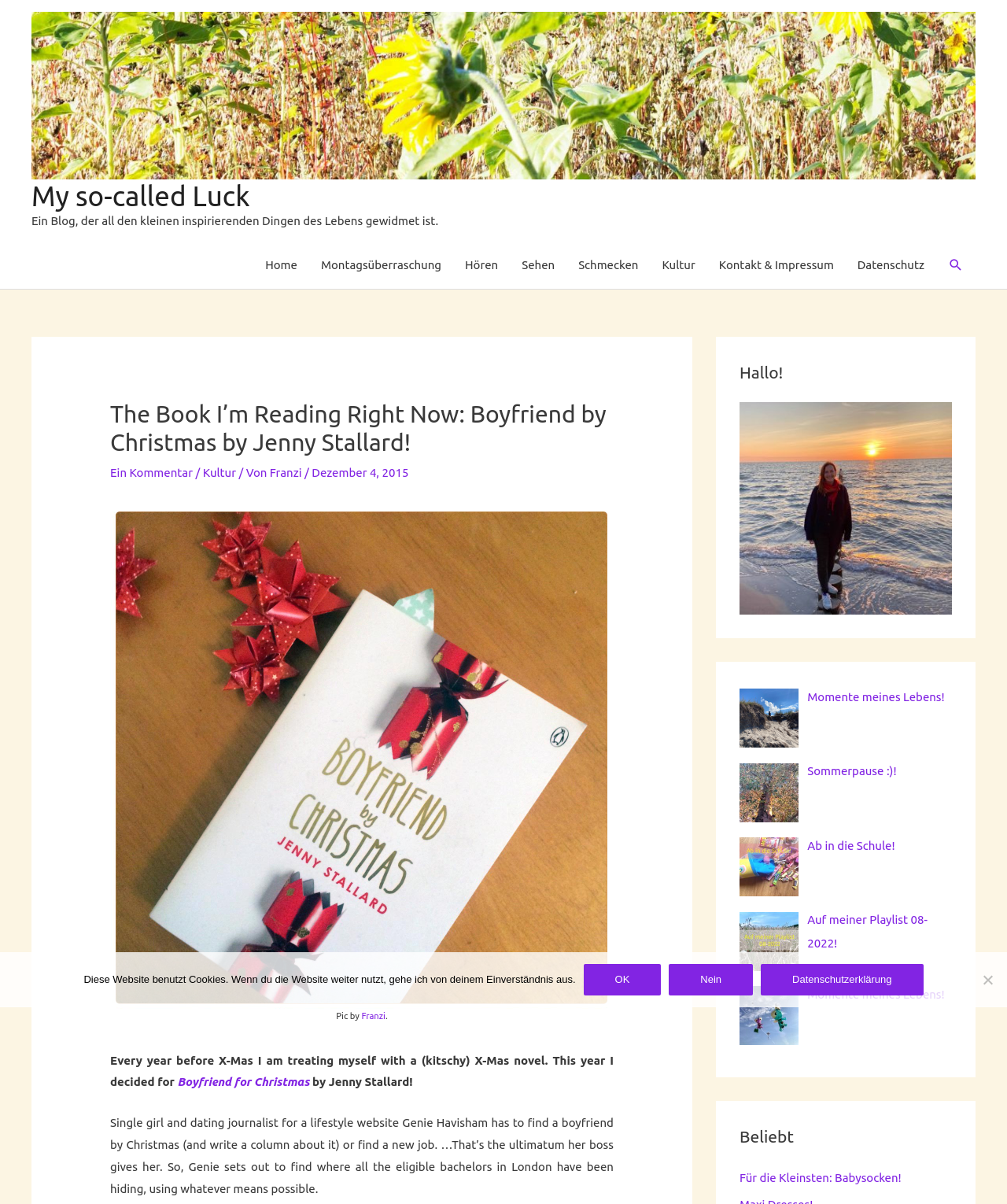Based on the visual content of the image, answer the question thoroughly: How many navigation links are there?

The navigation links can be found in the 'Seiten-Navigation' section, which contains 9 links: 'Home', 'Montagsüberraschung', 'Hören', 'Sehen', 'Schmecken', 'Kultur', 'Kontakt & Impressum', and 'Datenschutz'.